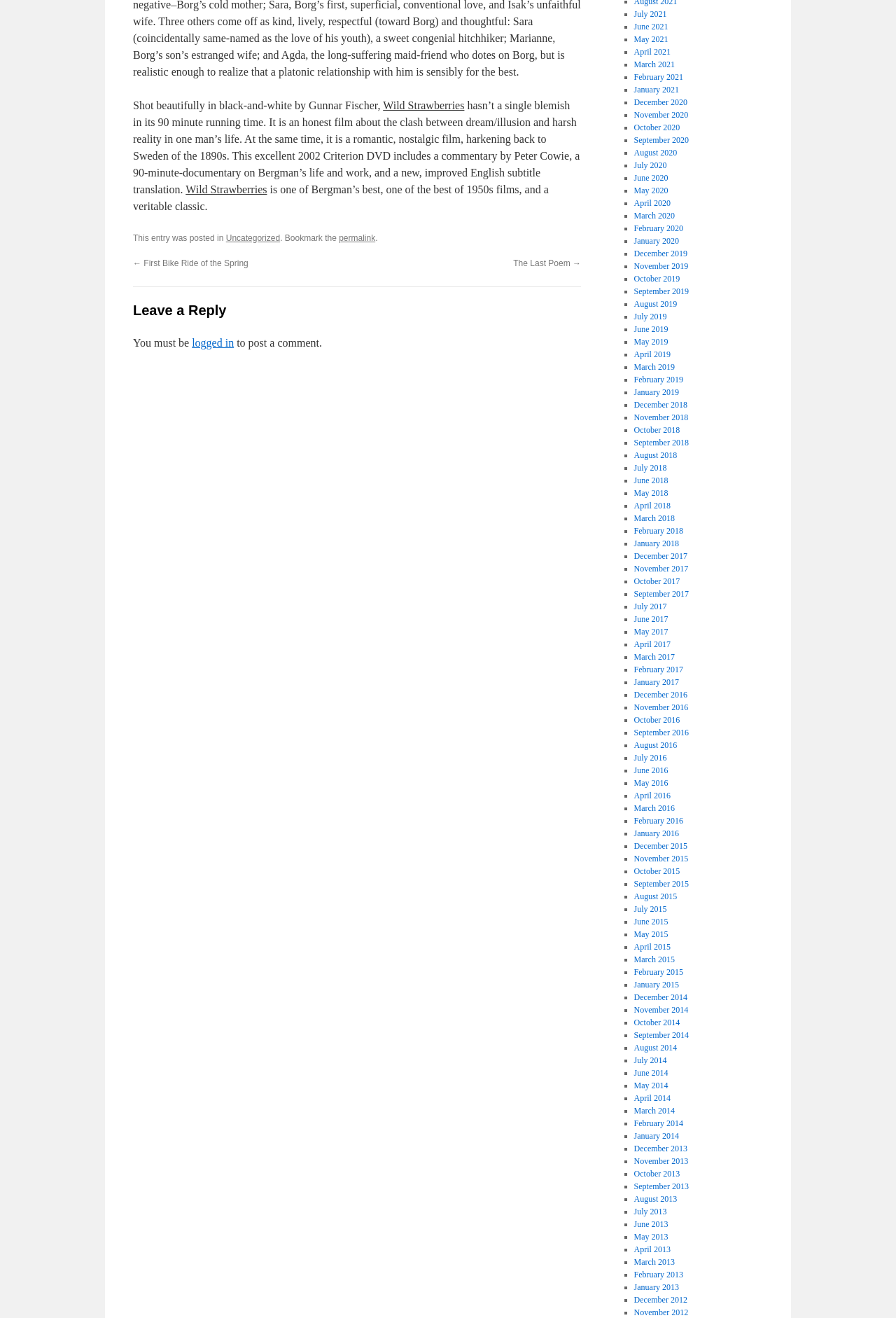Based on the element description: "The Last Poem →", identify the bounding box coordinates for this UI element. The coordinates must be four float numbers between 0 and 1, listed as [left, top, right, bottom].

[0.573, 0.196, 0.648, 0.203]